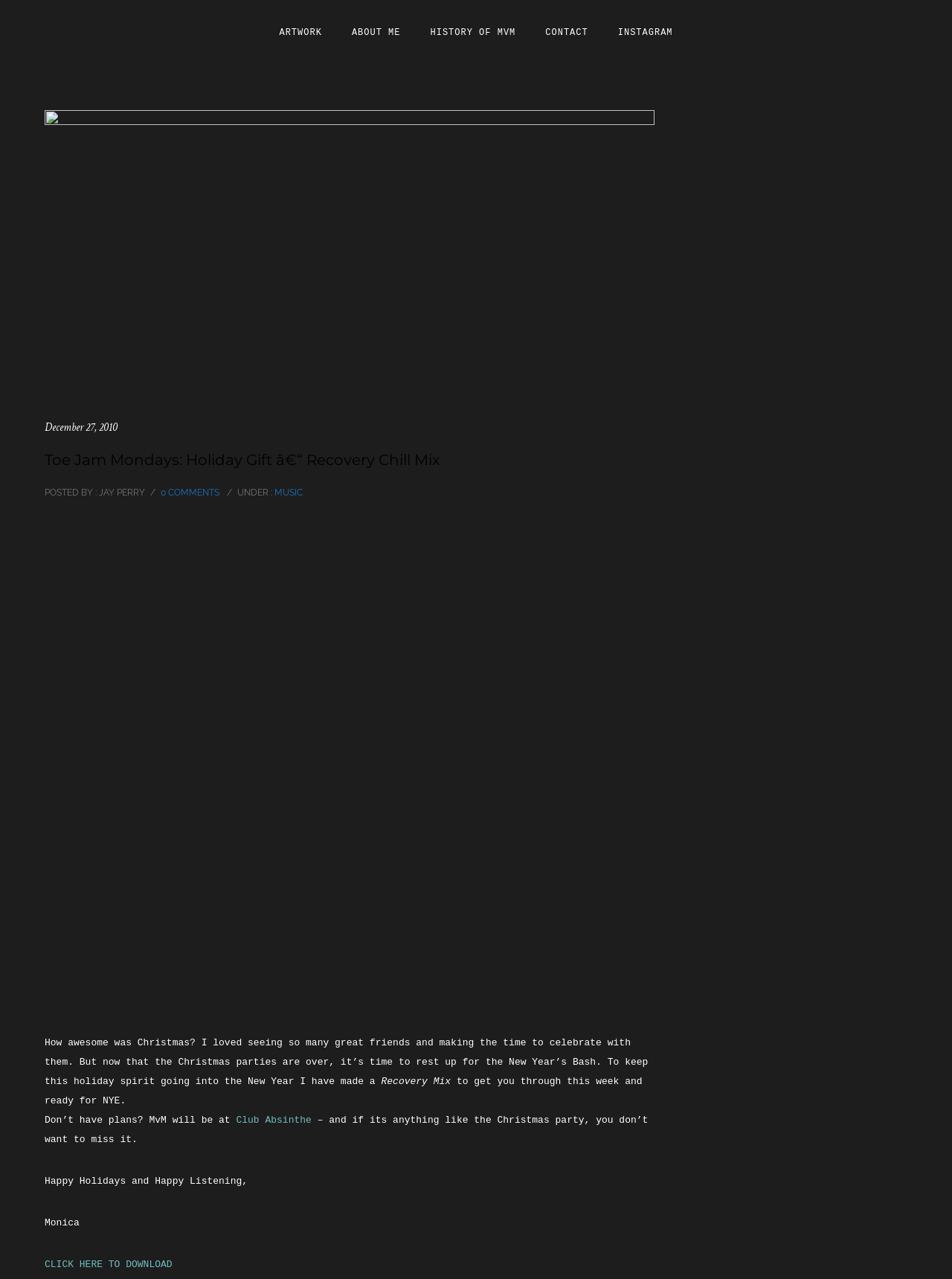What is the author's name?
Ensure your answer is thorough and detailed.

The author's name is mentioned at the end of the article, where it says 'Happy Holidays and Happy Listening, Monica'.